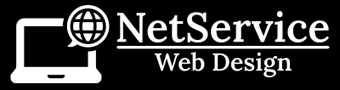Give a concise answer of one word or phrase to the question: 
What is symbolized by the globe icon?

web-based services